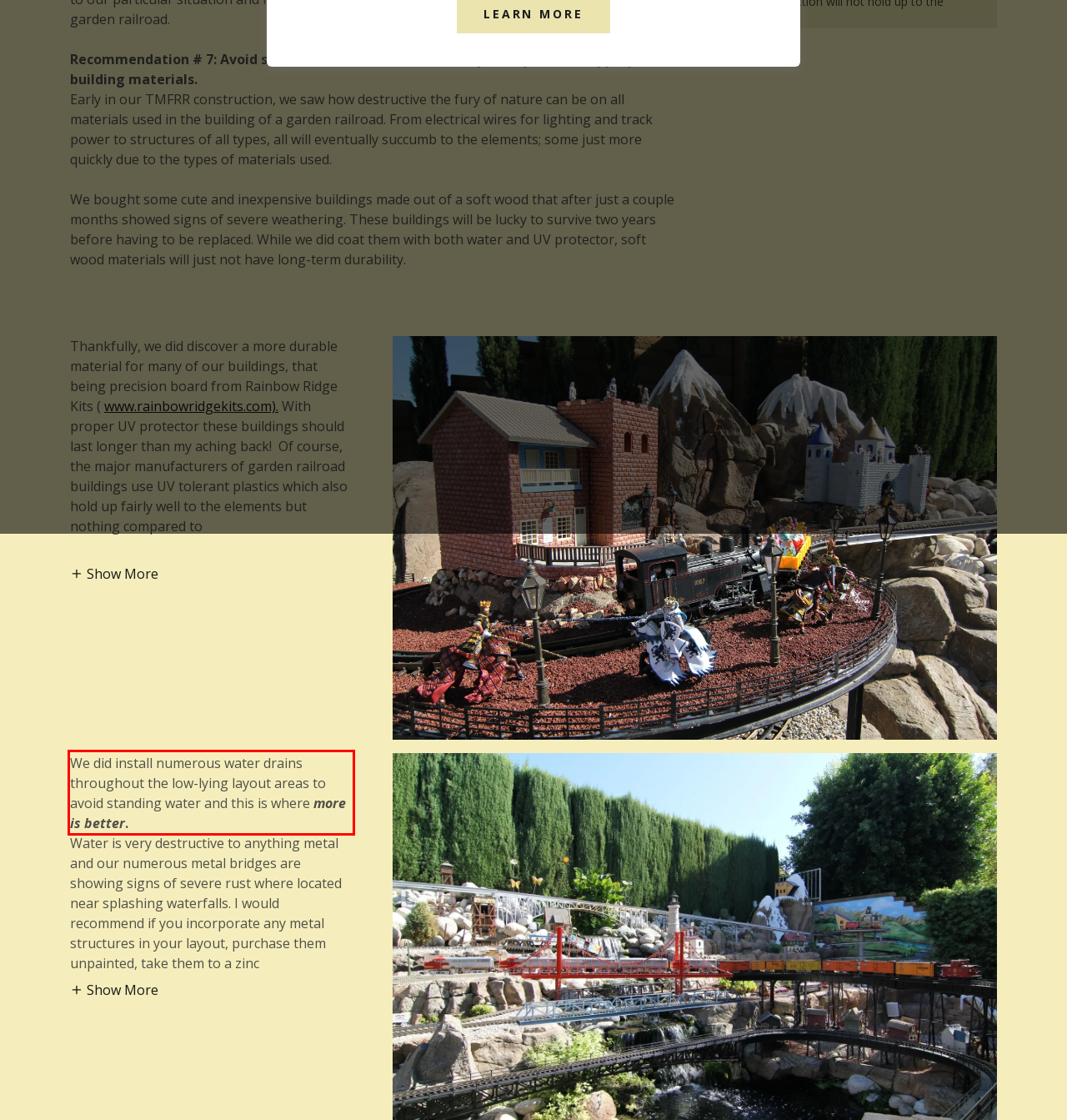There is a UI element on the webpage screenshot marked by a red bounding box. Extract and generate the text content from within this red box.

We did install numerous water drains throughout the low-lying layout areas to avoid standing water and this is where more is better.